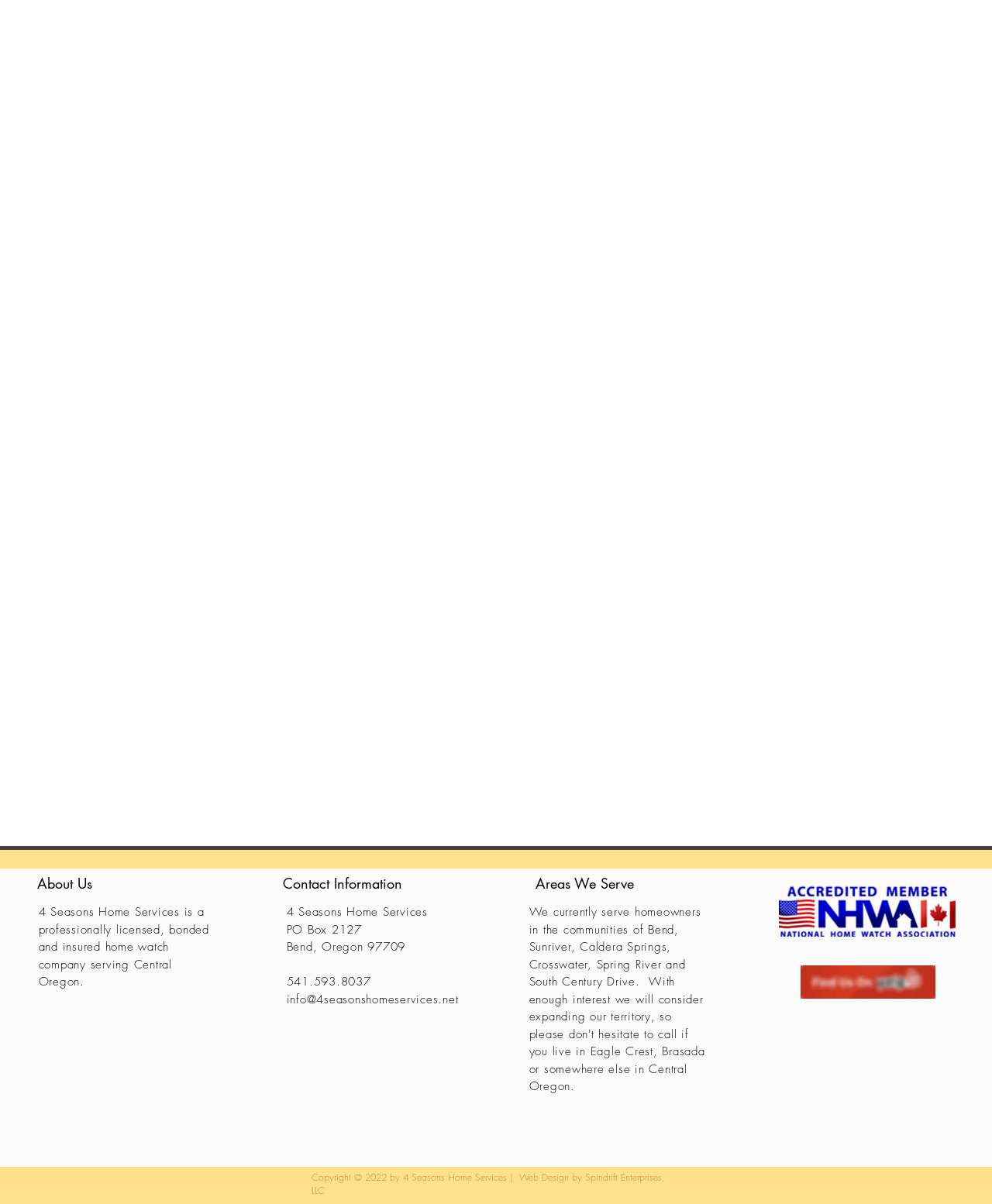Who designed the website?
Provide a detailed answer to the question, using the image to inform your response.

The website was designed by Spindrift Enterprises, LLC, as mentioned in the StaticText element with the text 'Copyright © 2022 by 4 Seasons Home Services | Web Design by Spindrift Enterprises, LLC' at the bottom of the page.